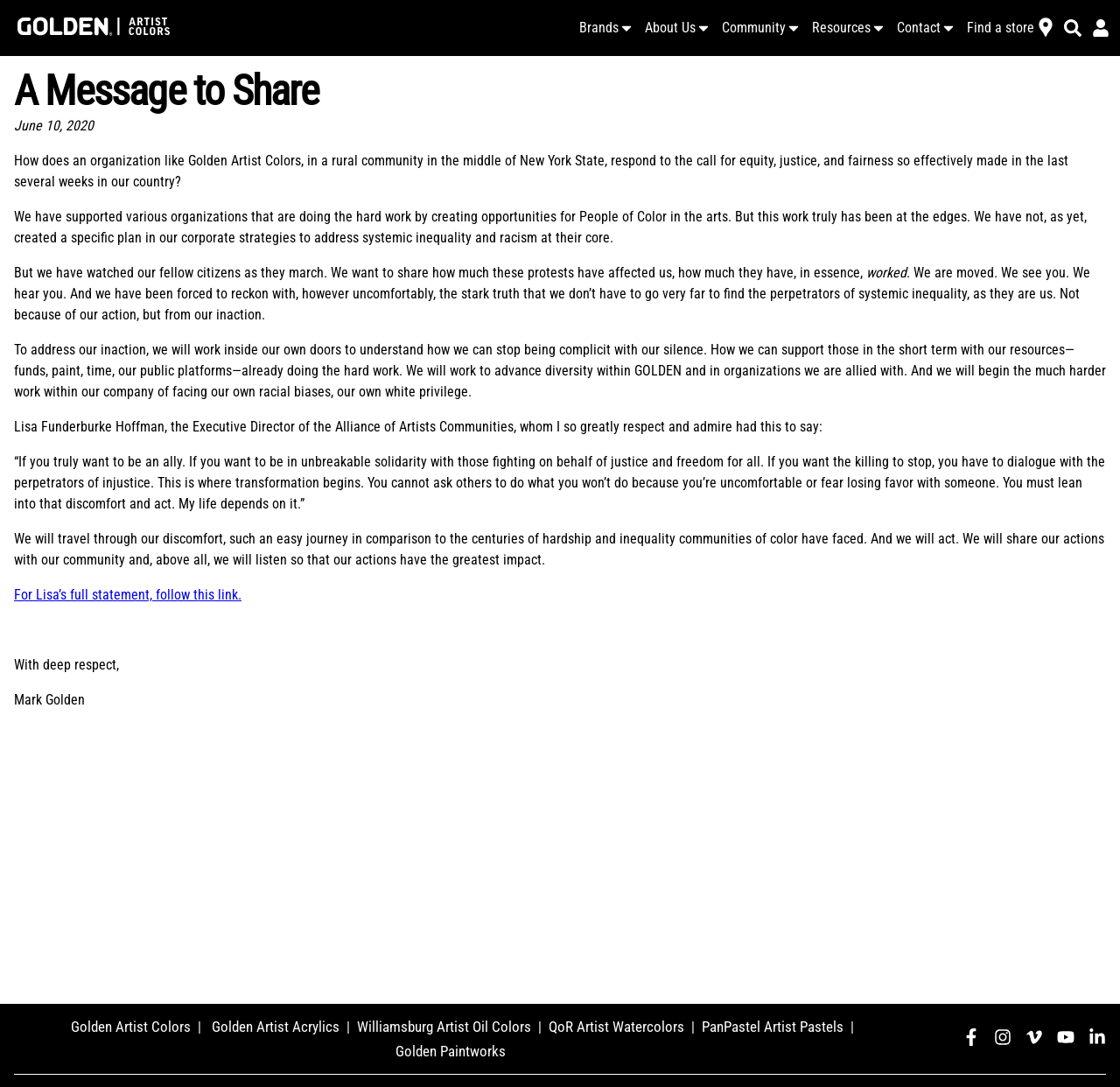Determine the bounding box coordinates of the section I need to click to execute the following instruction: "Click on the 'Store locator' link". Provide the coordinates as four float numbers between 0 and 1, i.e., [left, top, right, bottom].

[0.863, 0.014, 0.941, 0.037]